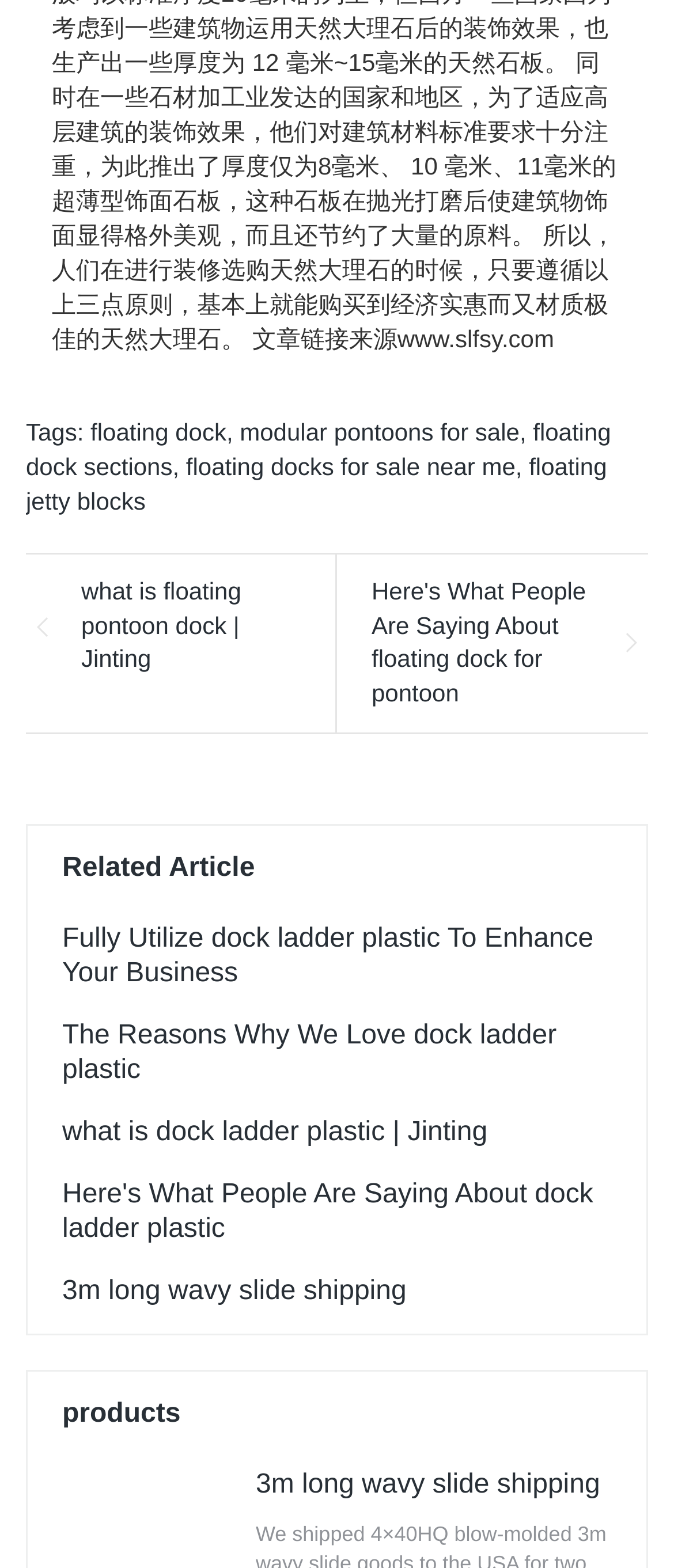Provide the bounding box coordinates for the area that should be clicked to complete the instruction: "check the link about dock ladder plastic".

[0.092, 0.589, 0.881, 0.63]